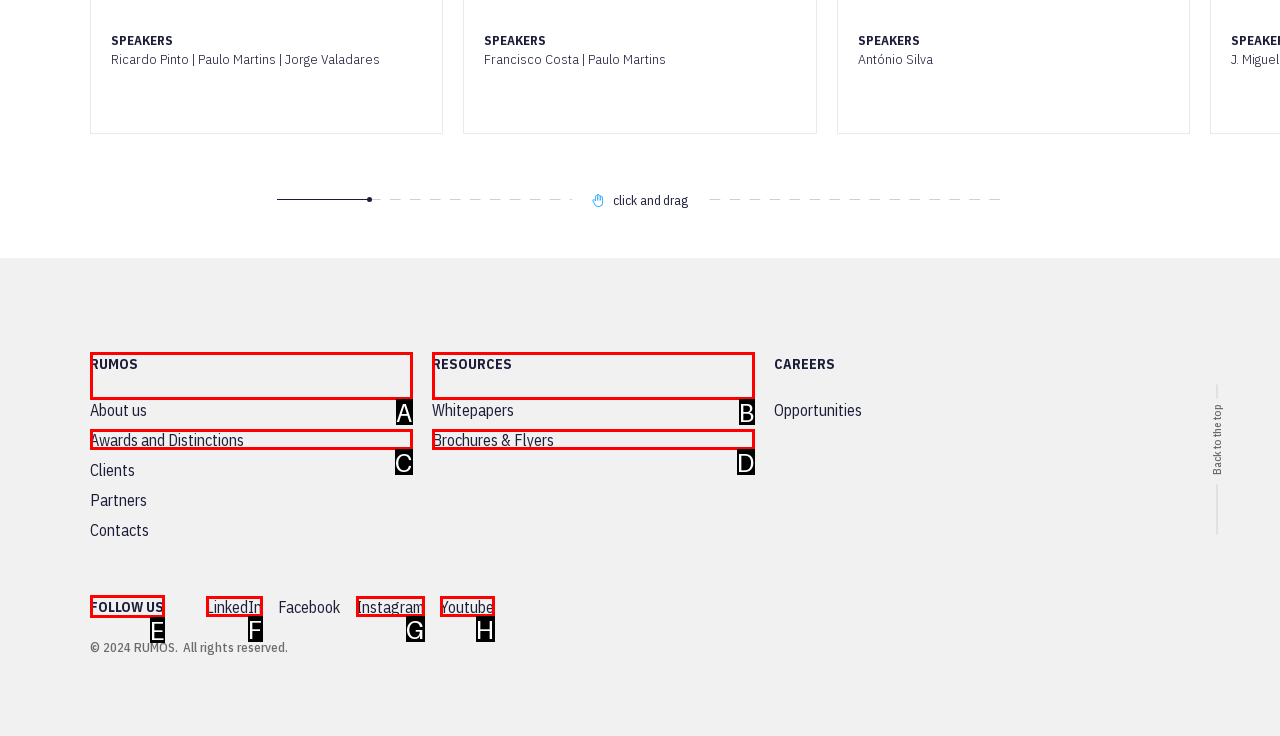Which option corresponds to the following element description: Youtube?
Please provide the letter of the correct choice.

H